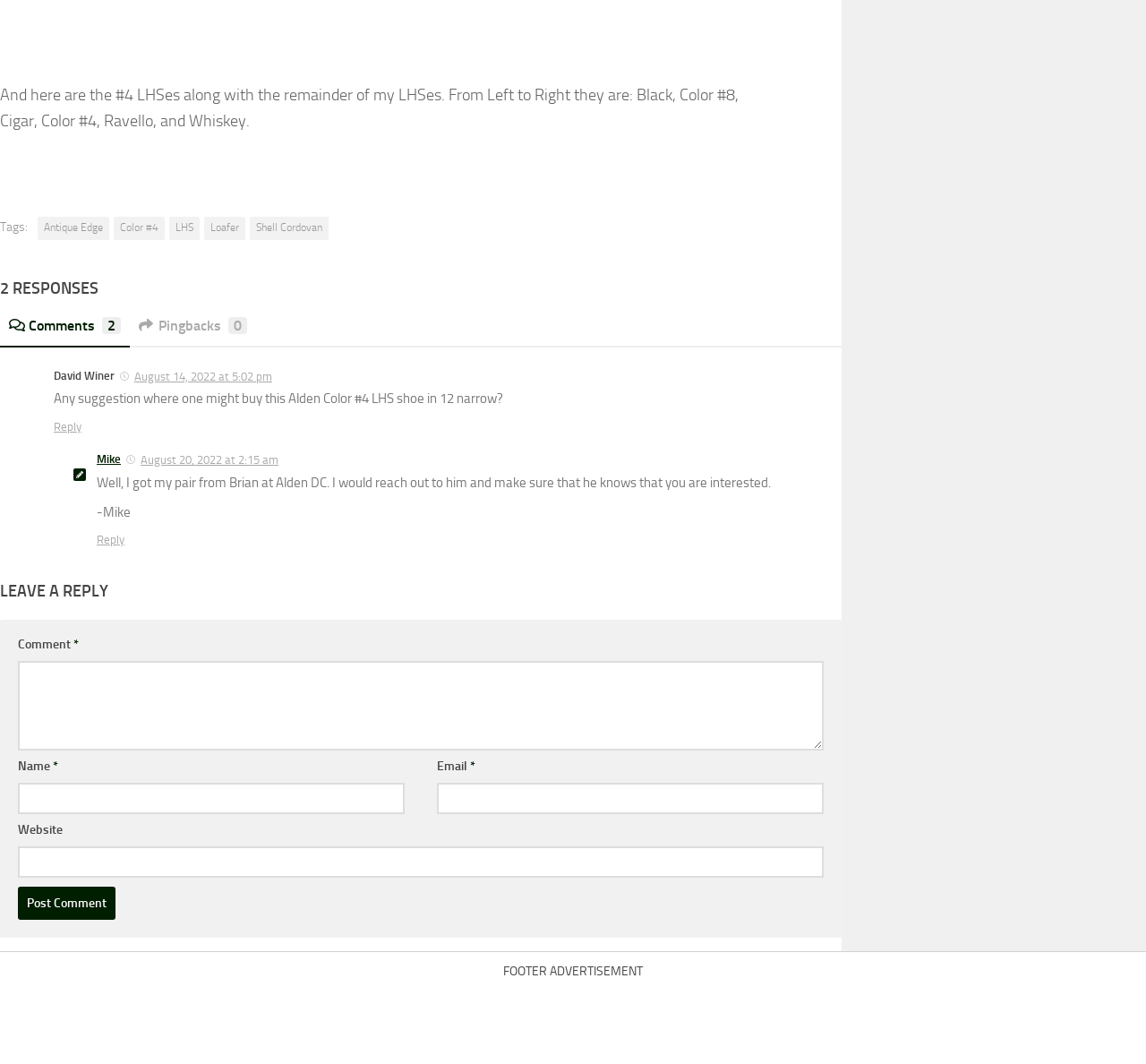Please locate the bounding box coordinates of the element that should be clicked to complete the given instruction: "Click on the 'Antique Edge' tag".

[0.033, 0.204, 0.095, 0.225]